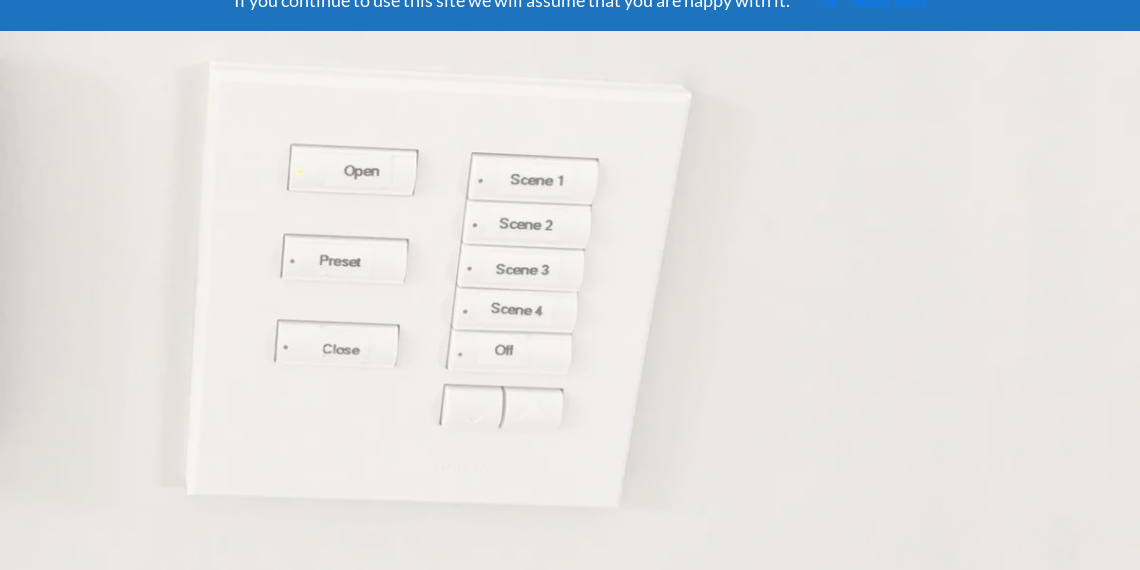Explain the image in a detailed way.

The image showcases a sleek, modern electrical control panel mounted on a wall. The panel features a clean white design with eight distinct buttons, each labeled for specific functions. The buttons include "Open," "Close," and "Preset," as well as four additional buttons designated as "Scene 1," "Scene 2," "Scene 3," and "Scene 4," allowing users to easily control lighting or other settings in their home or business environment. This device exemplifies contemporary electrical solutions, catering to both practical usage and aesthetic appeal.